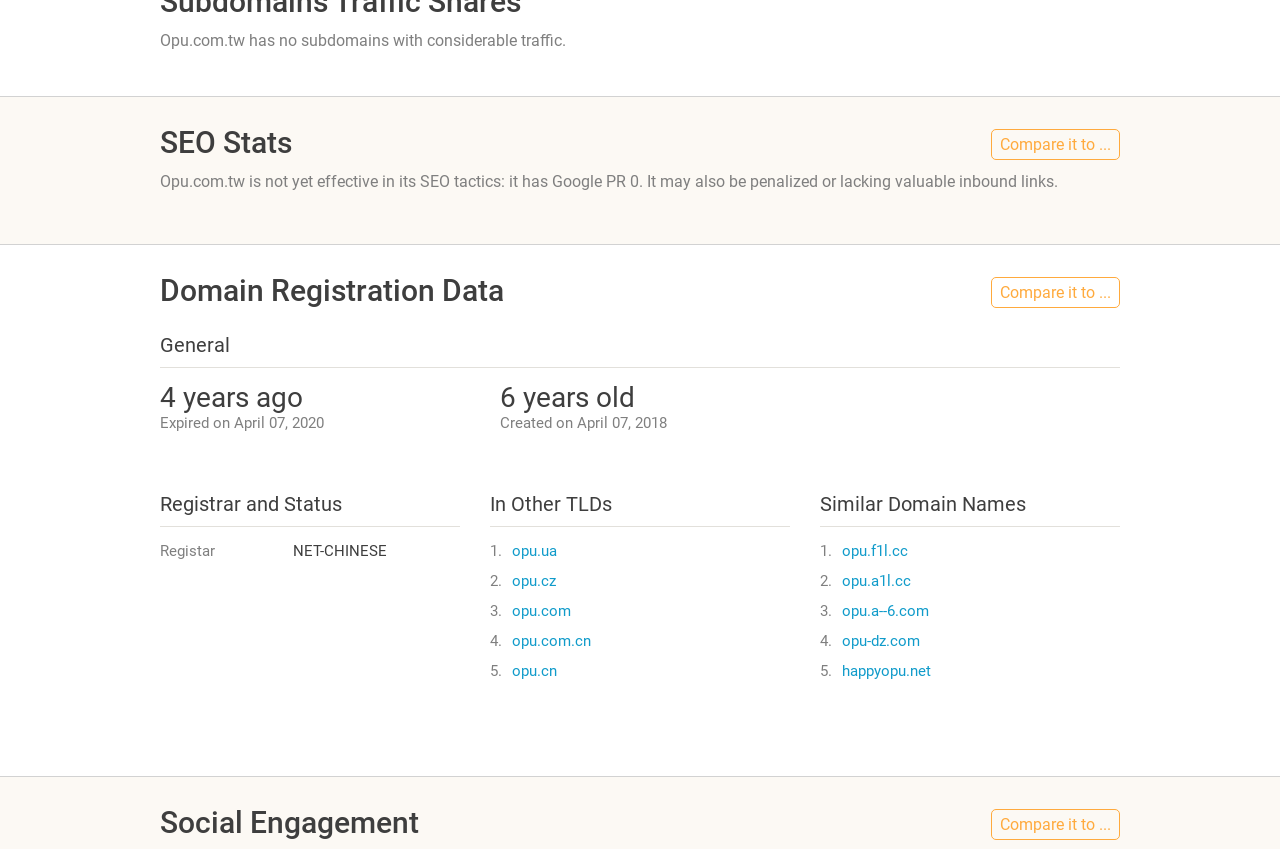Given the description opu-dz.com, predict the bounding box coordinates of the UI element. Ensure the coordinates are in the format (top-left x, top-left y, bottom-right x, bottom-right y) and all values are between 0 and 1.

[0.658, 0.744, 0.719, 0.766]